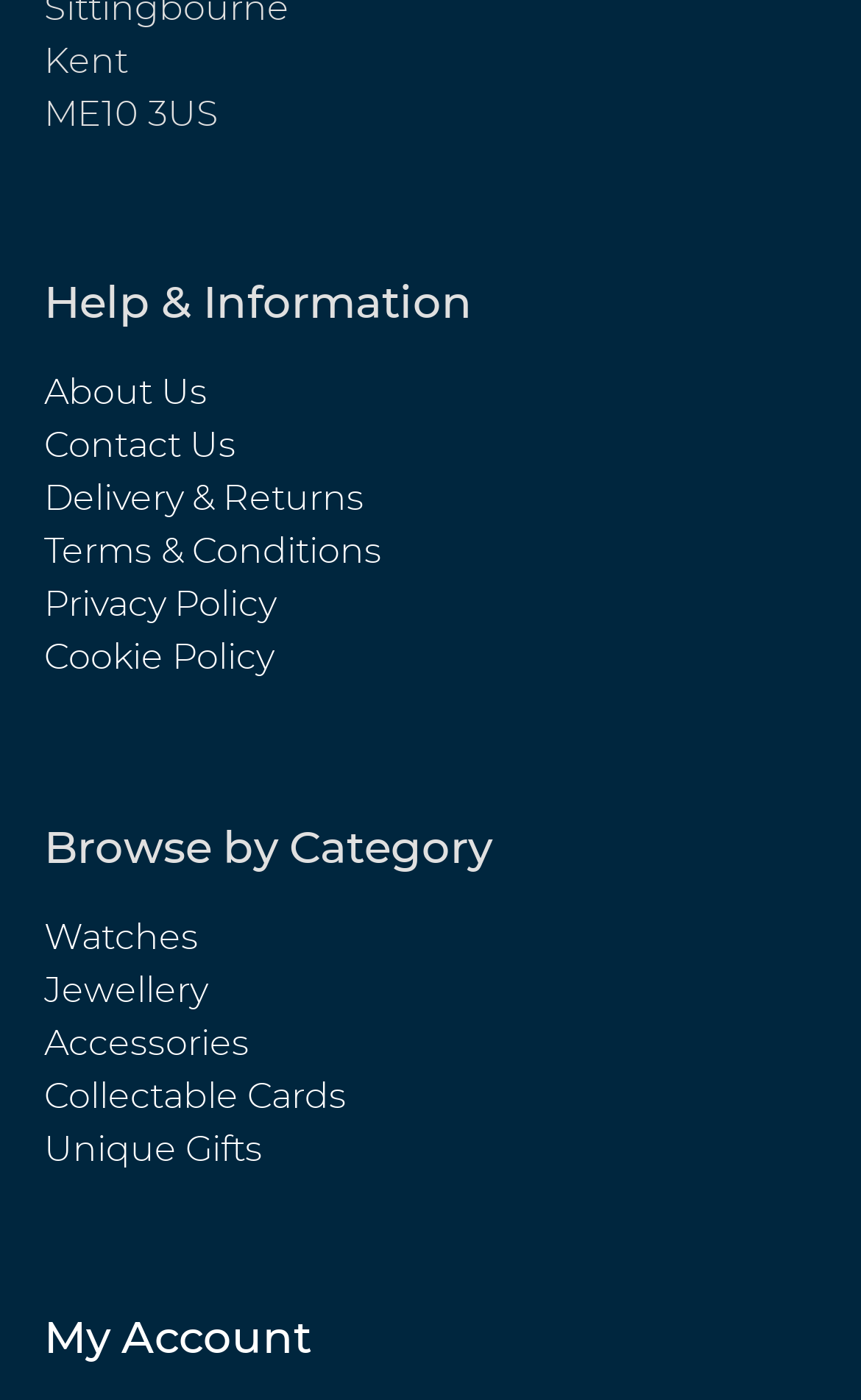Based on the image, give a detailed response to the question: How many links are there under 'Help & Information'?

Under the 'Help & Information' heading, there are six links: 'About Us', 'Contact Us', 'Delivery & Returns', 'Terms & Conditions', 'Privacy Policy', and 'Cookie Policy', and therefore, there are six links in total.